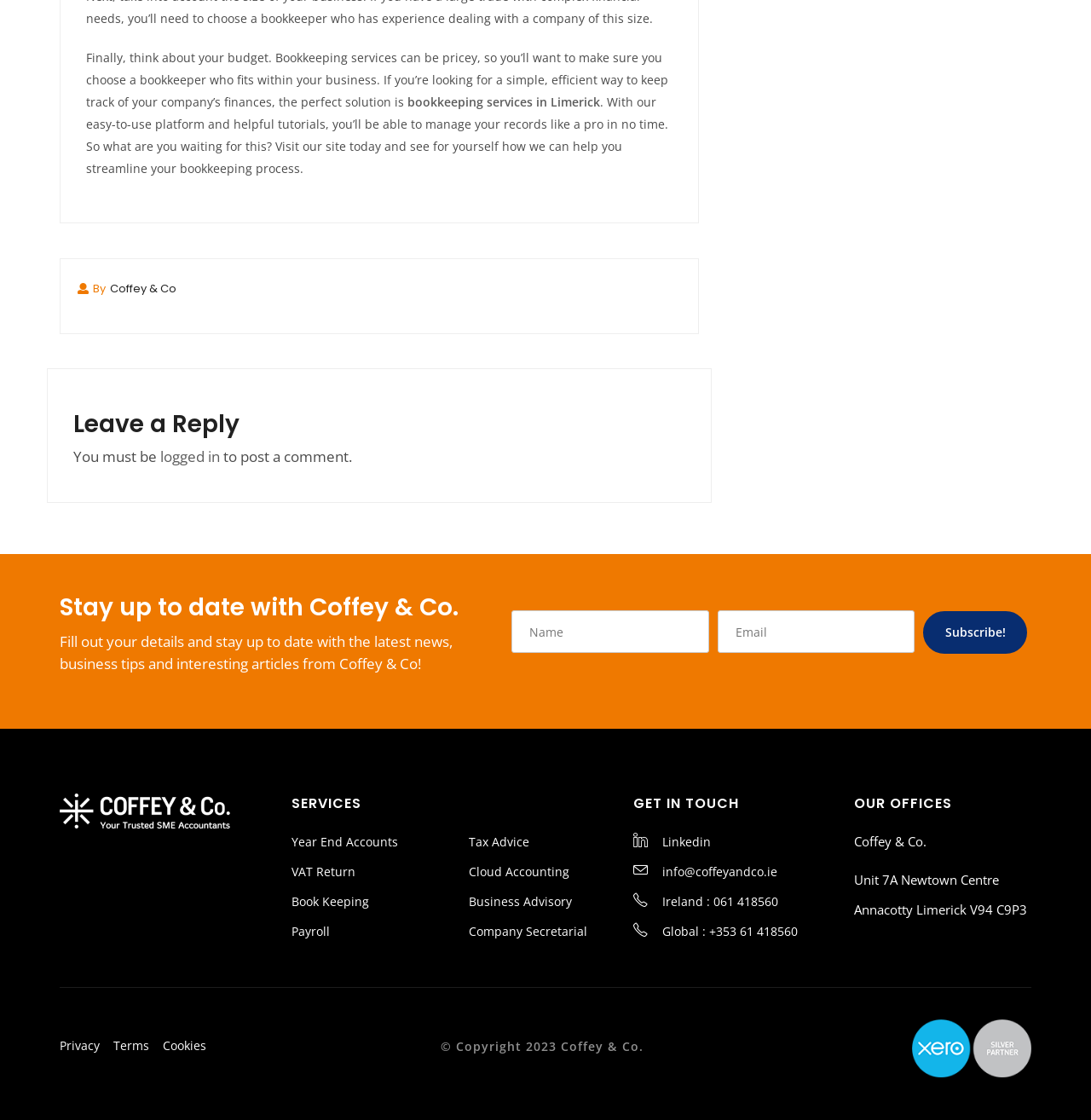Please examine the image and provide a detailed answer to the question: What is the address of Coffey & Co's office?

The address of Coffey & Co's office can be found in the section with the heading 'OUR OFFICES'. The address is Unit 7A Newtown Centre Annacotty Limerick V94 C9P3.